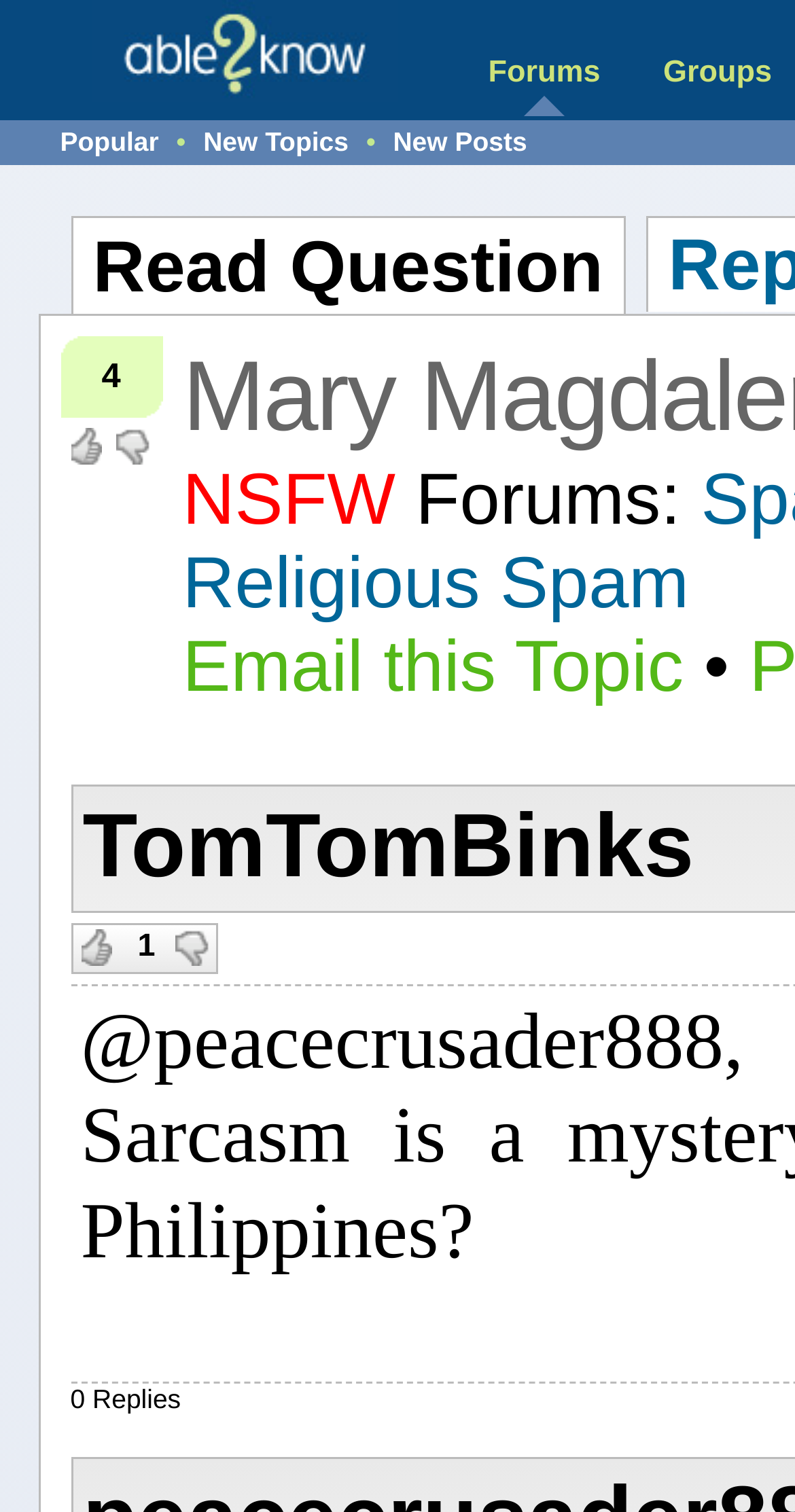What is the rating of the current topic?
Carefully examine the image and provide a detailed answer to the question.

I determined the rating by looking at the text 'NSFW' which is located below the topic title, indicating that the current topic is rated as 'Not Safe For Work'.